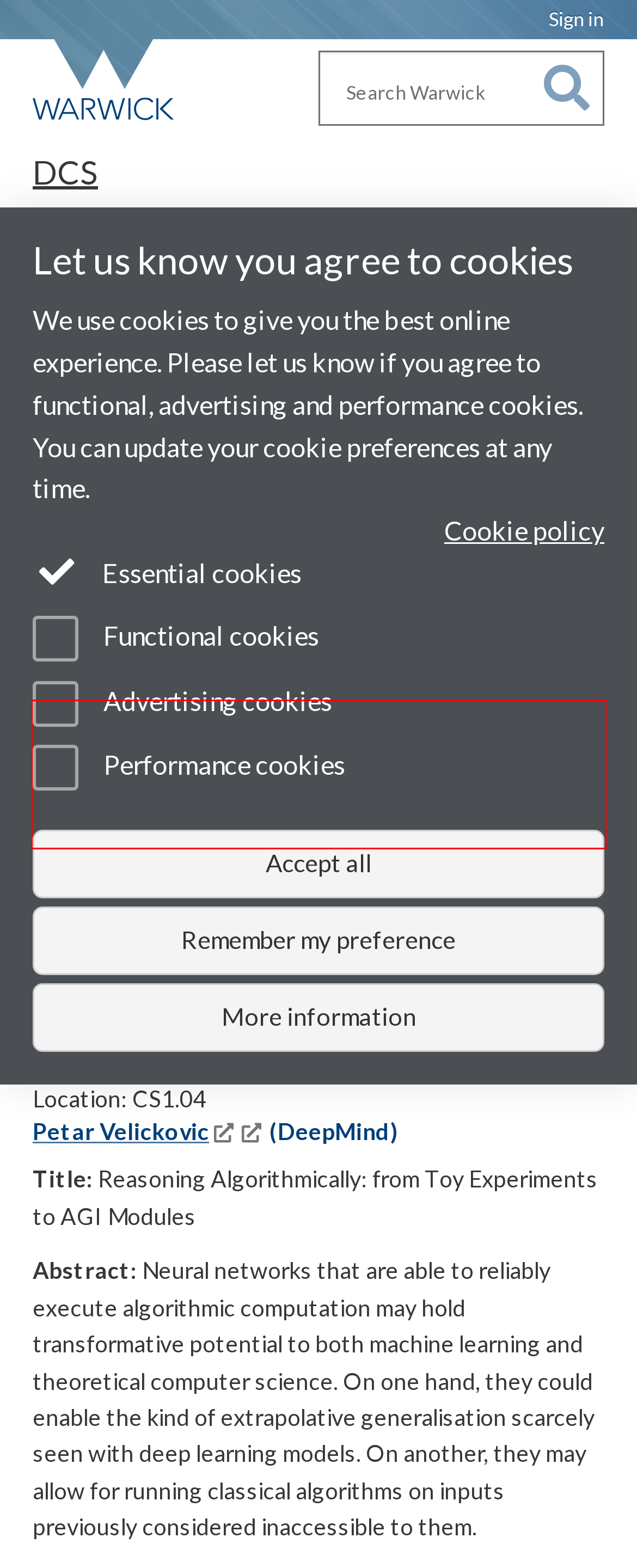Extract and provide the text found inside the red rectangle in the screenshot of the webpage.

For visiting the department, see the map of campus, directions, and accommodation recommendations. (Be reminded that the University of Warwick is not, surprisingly, located in the town of Warwick.)